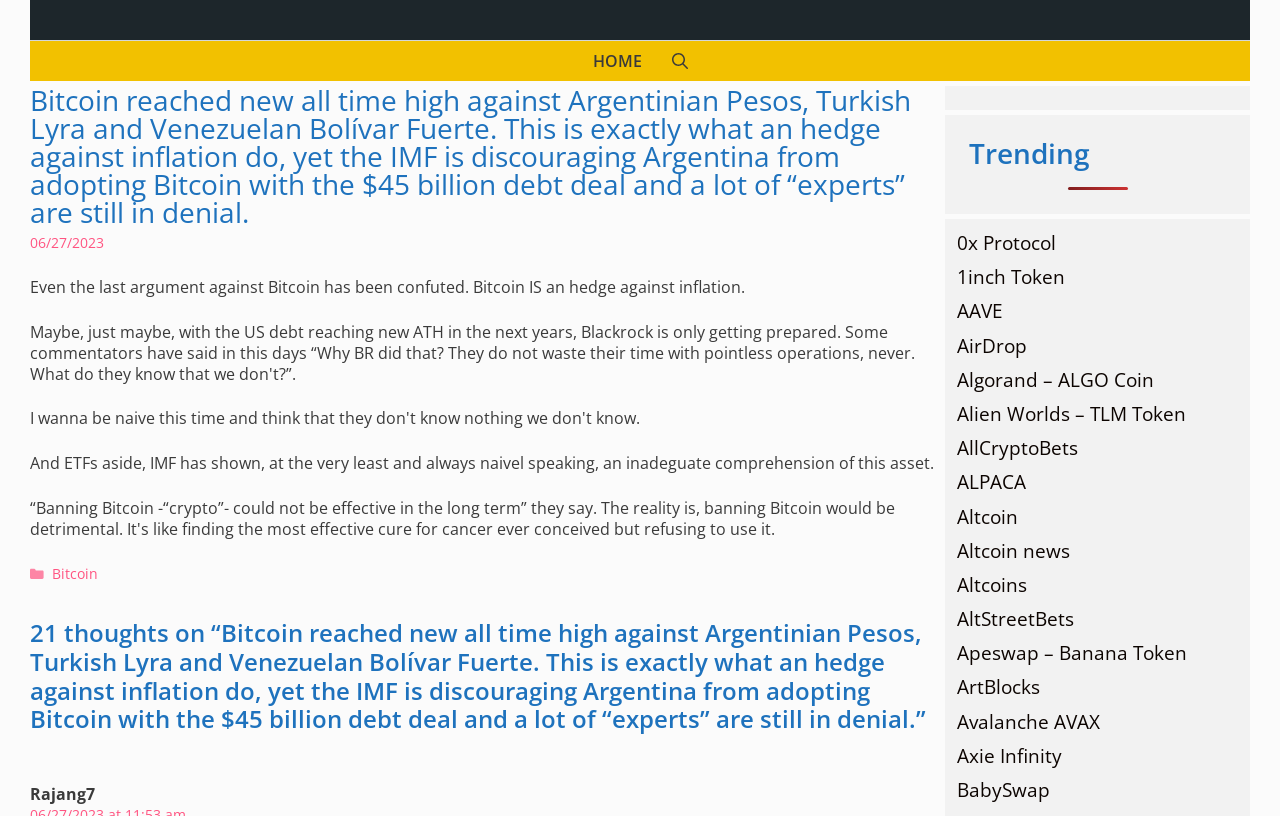Identify the bounding box coordinates of the region that needs to be clicked to carry out this instruction: "Explore the trending topic of 0x Protocol". Provide these coordinates as four float numbers ranging from 0 to 1, i.e., [left, top, right, bottom].

[0.748, 0.282, 0.825, 0.314]